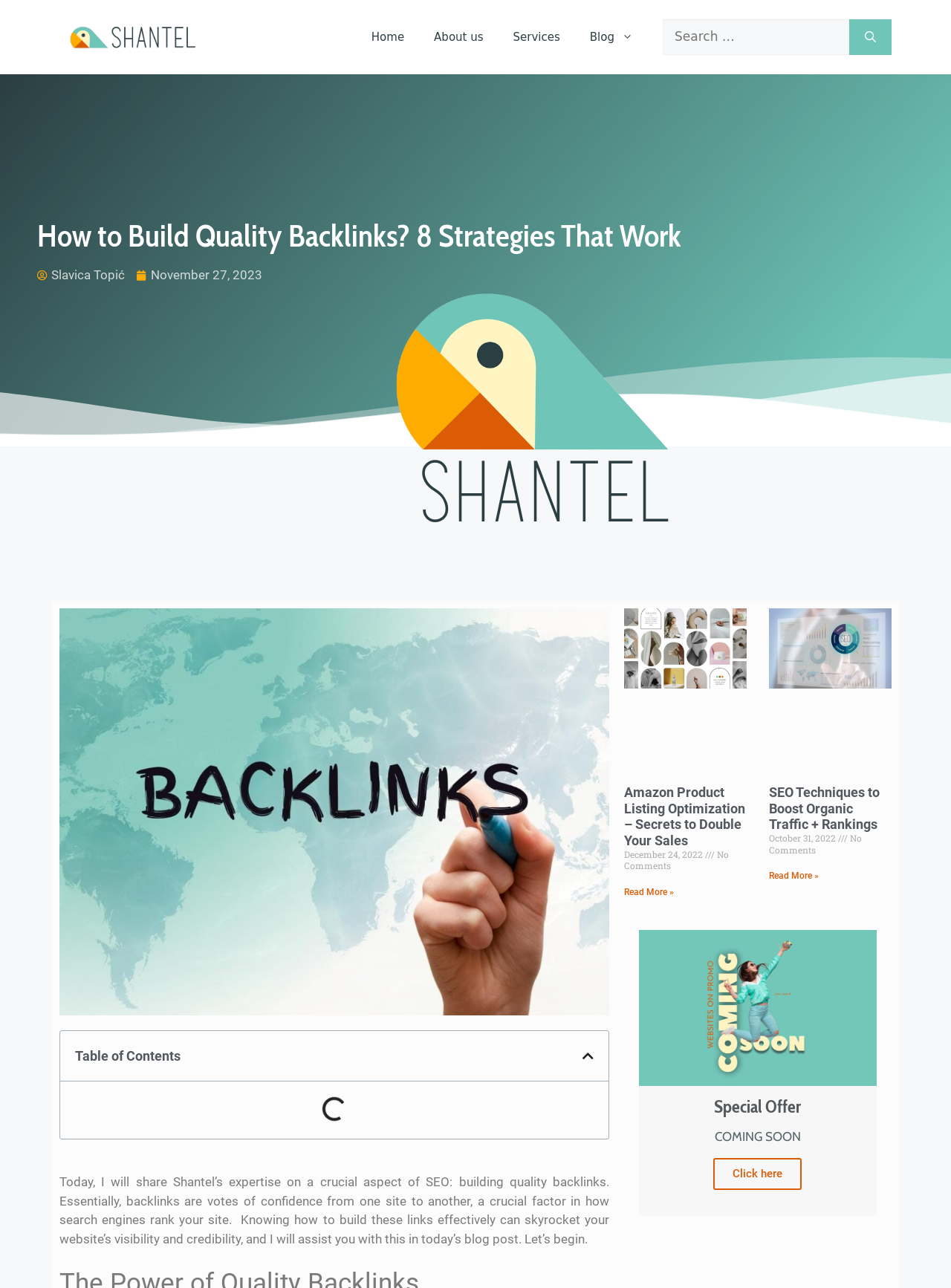Identify the bounding box coordinates of the part that should be clicked to carry out this instruction: "Click on the special offer".

[0.75, 0.899, 0.843, 0.924]